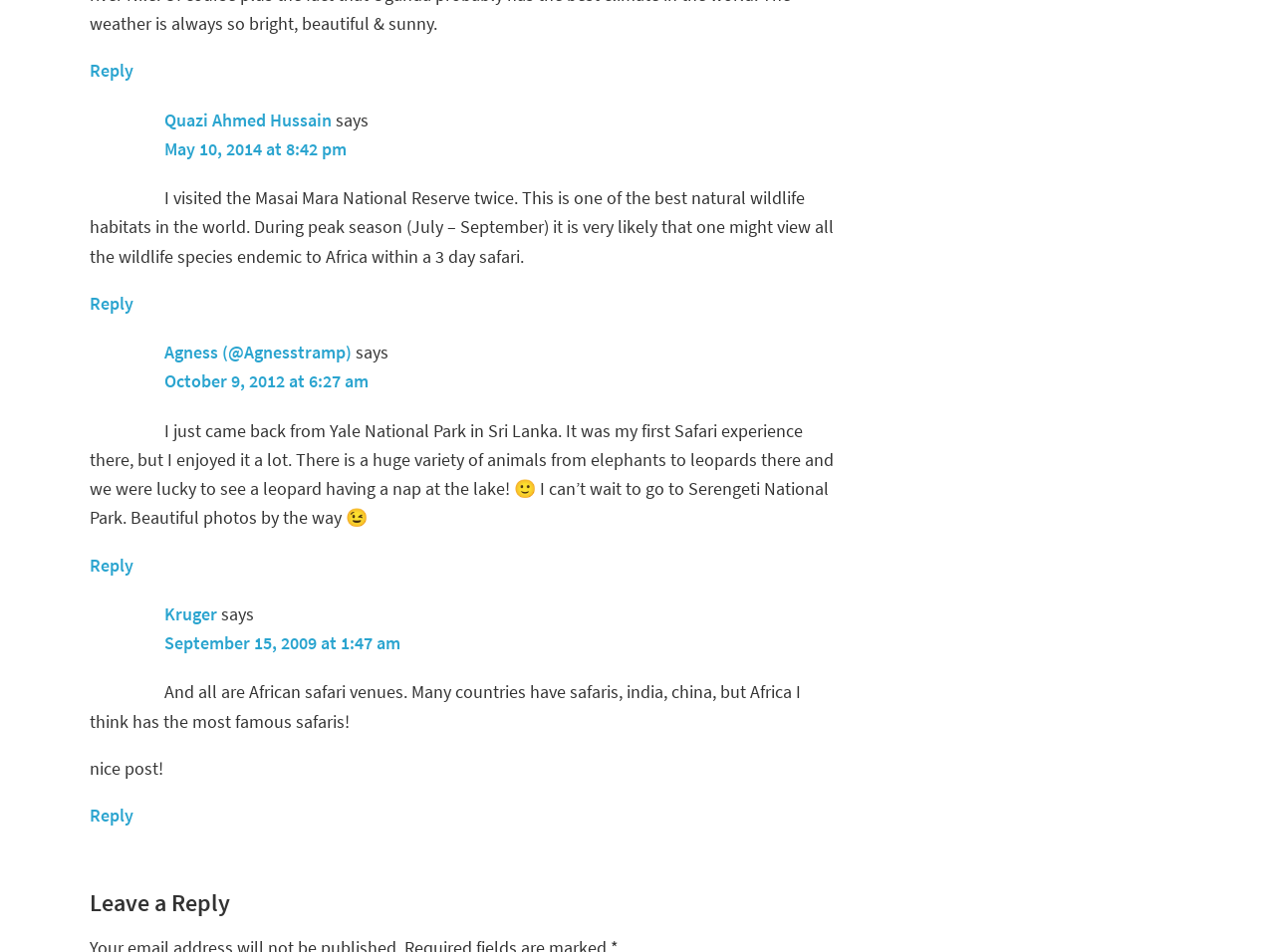Predict the bounding box coordinates of the UI element that matches this description: "Quazi Ahmed Hussain". The coordinates should be in the format [left, top, right, bottom] with each value between 0 and 1.

[0.129, 0.114, 0.26, 0.138]